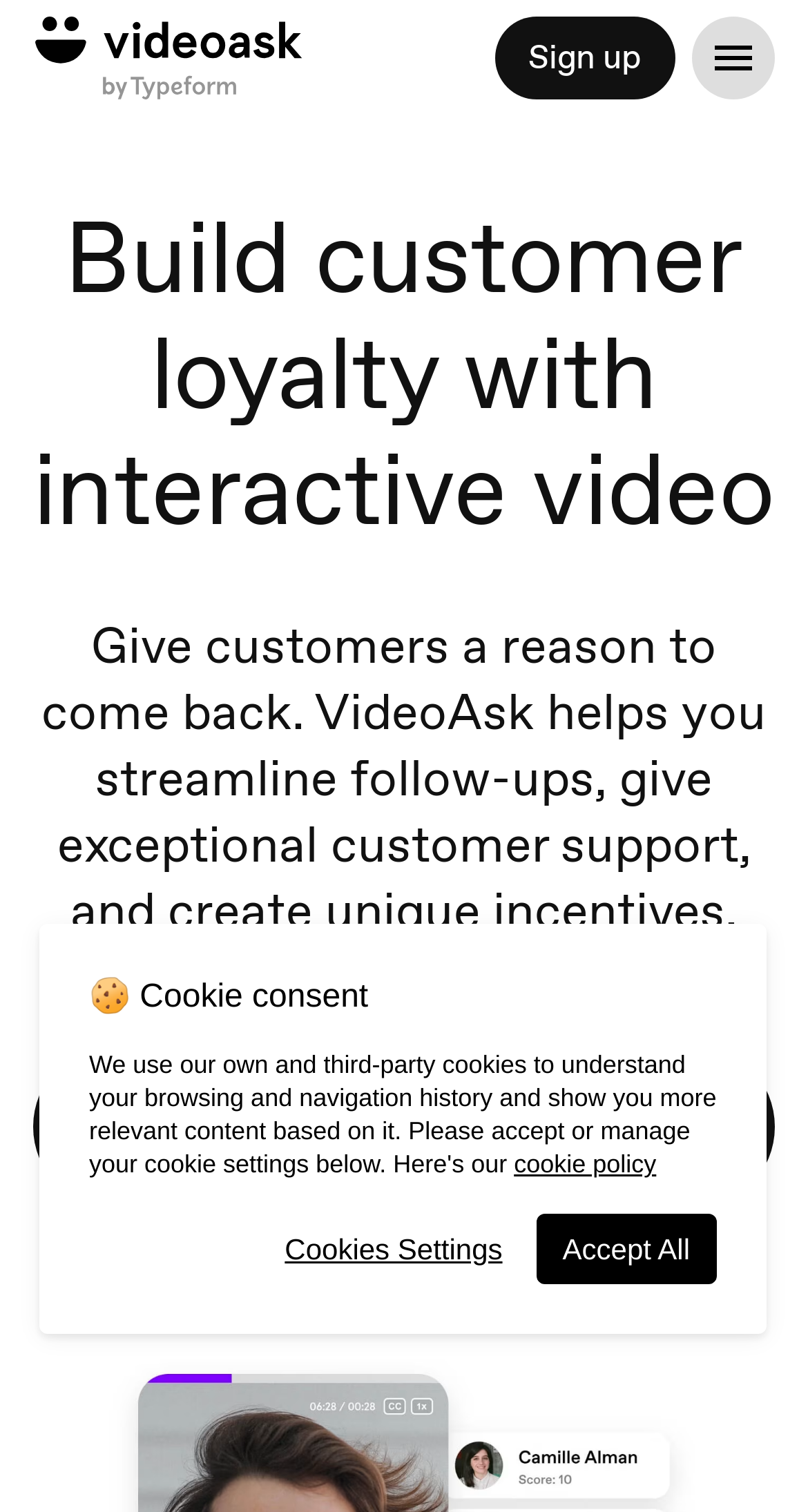Can you identify and provide the main heading of the webpage?

Build customer loyalty with interactive video